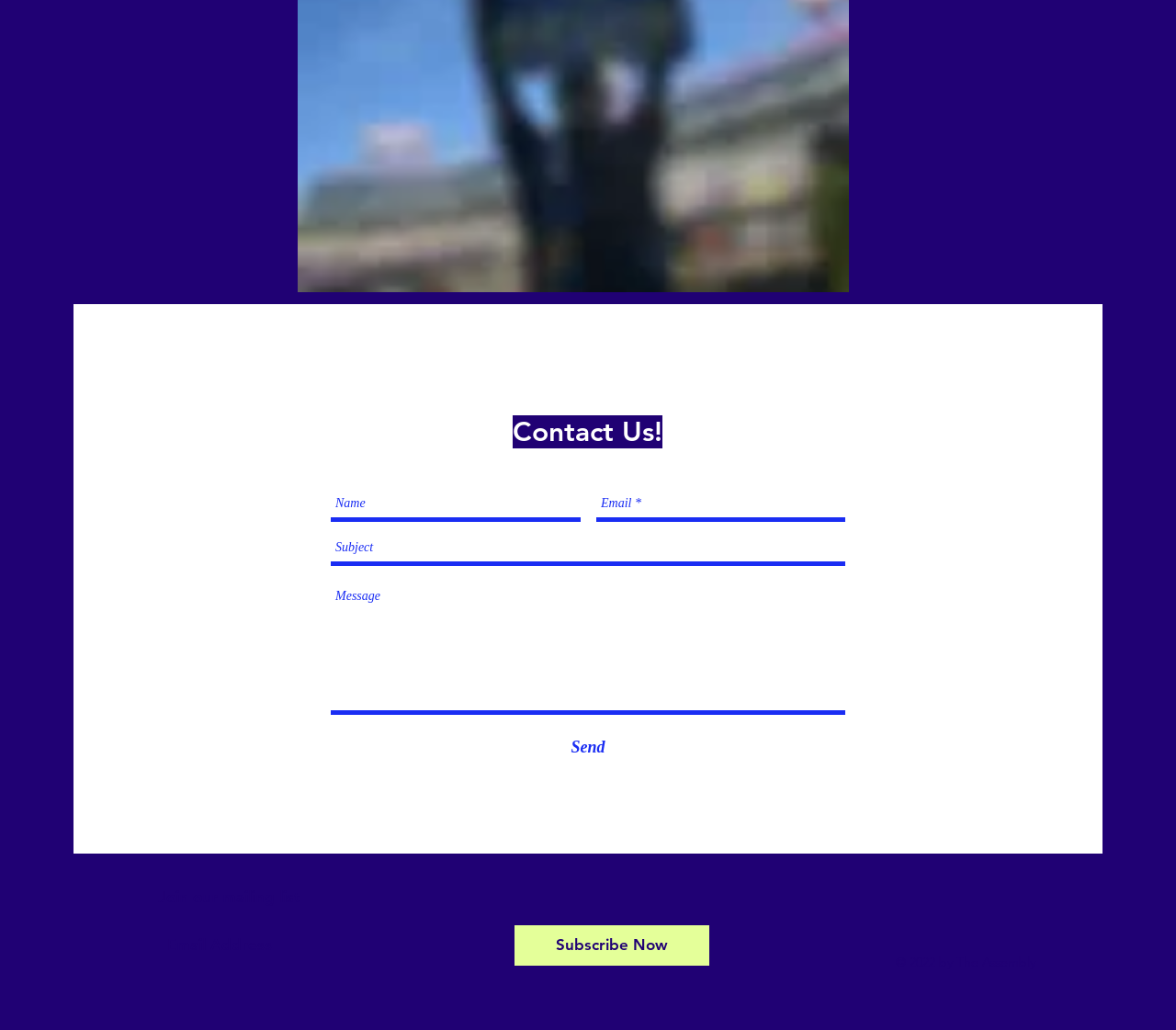Find the bounding box coordinates for the UI element whose description is: "placeholder="Message"". The coordinates should be four float numbers between 0 and 1, in the format [left, top, right, bottom].

[0.281, 0.56, 0.719, 0.694]